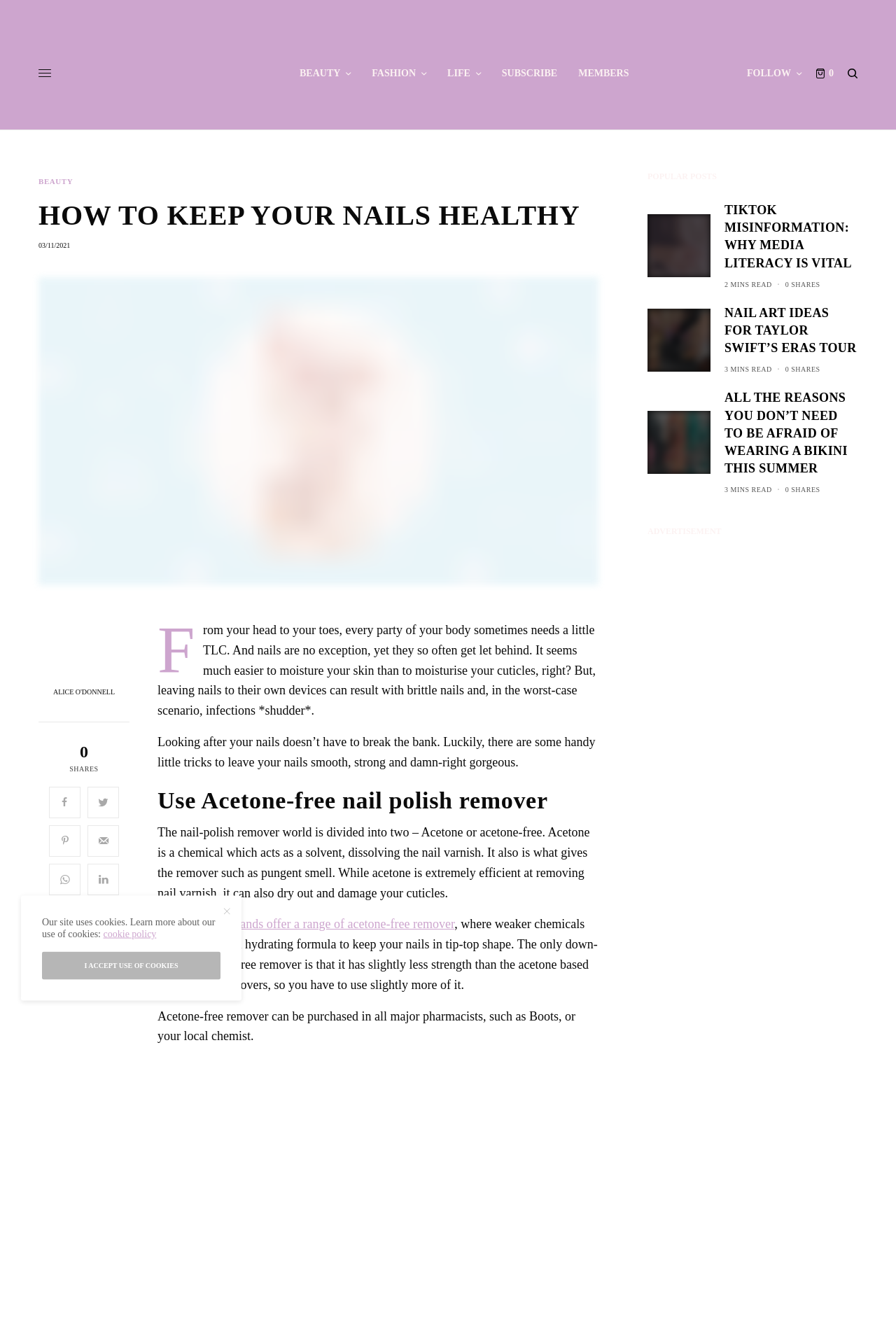Determine the bounding box coordinates of the region that needs to be clicked to achieve the task: "Click on the 'BEAUTY' link".

[0.334, 0.013, 0.392, 0.097]